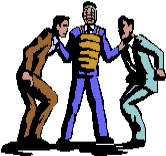What is the third man wearing?
Based on the image, answer the question with as much detail as possible.

The third man, who appears to be mediating or intervening, is wearing a protective vest, which suggests that the situation may be tense or potentially volatile.